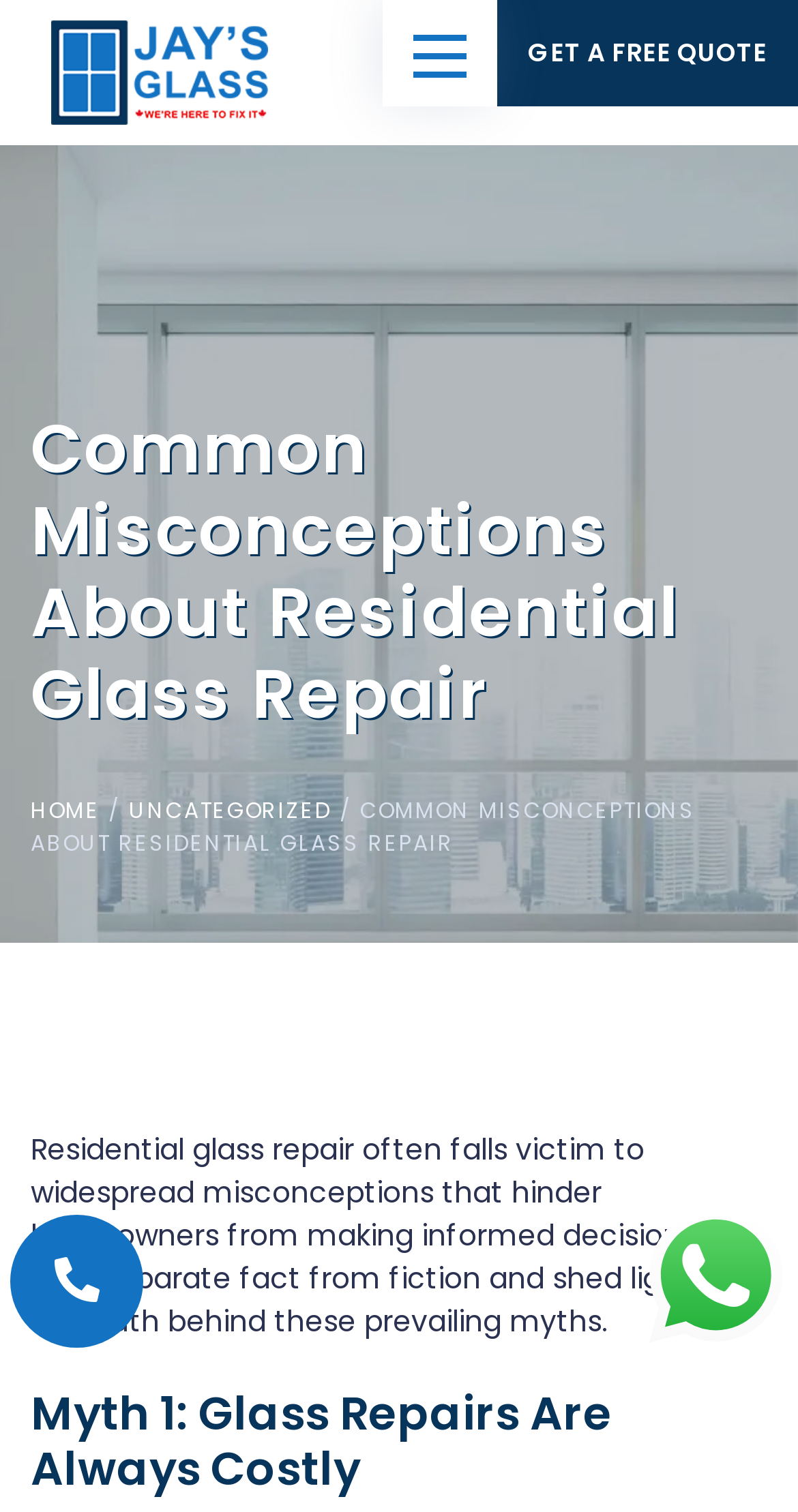What is the name of the company?
Using the information from the image, answer the question thoroughly.

The company name can be found in the top-left corner of the webpage, where the logo is located, which is an image with the text 'Jay’s Glass'.